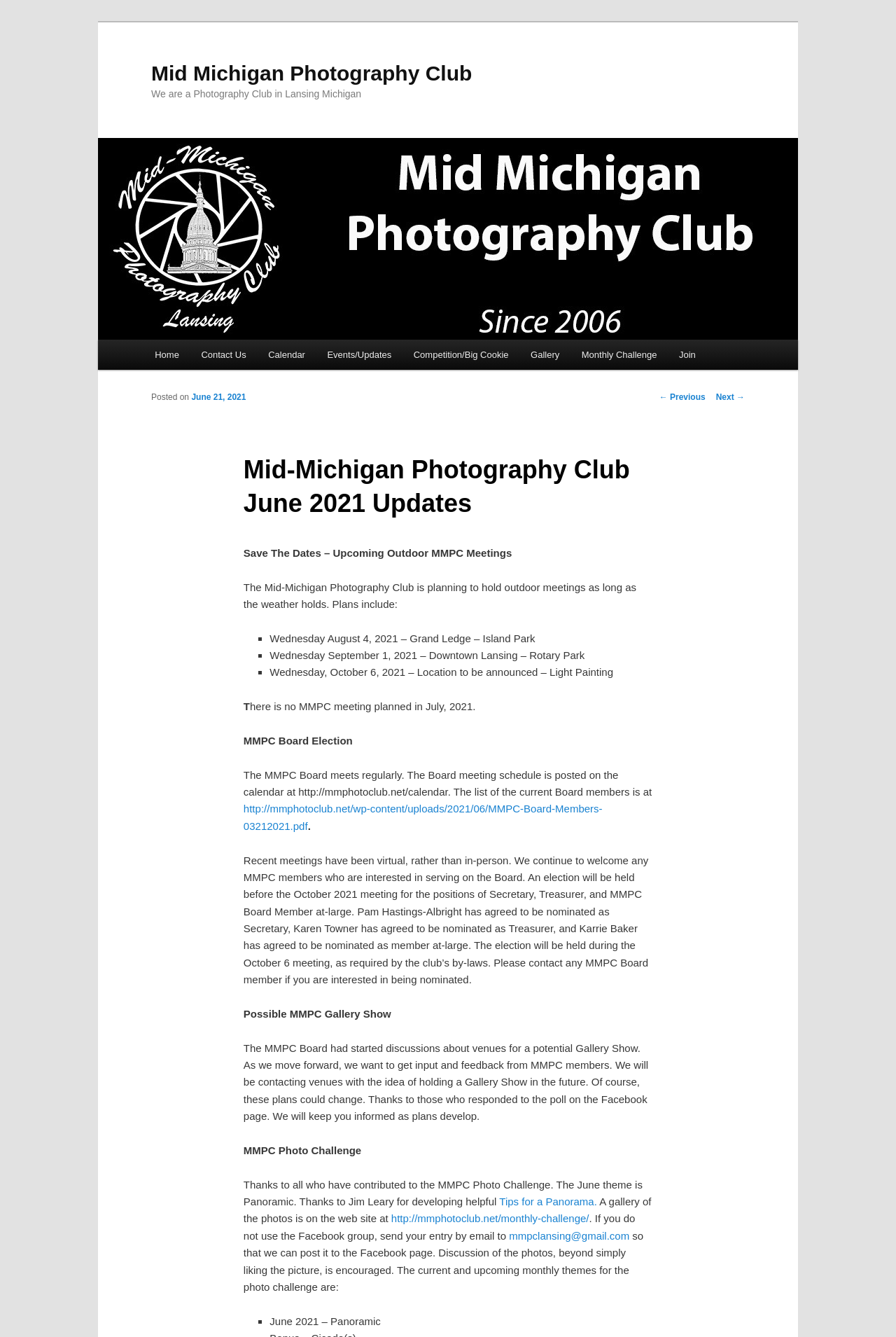What is the name of the photography club?
Using the screenshot, give a one-word or short phrase answer.

Mid Michigan Photography Club